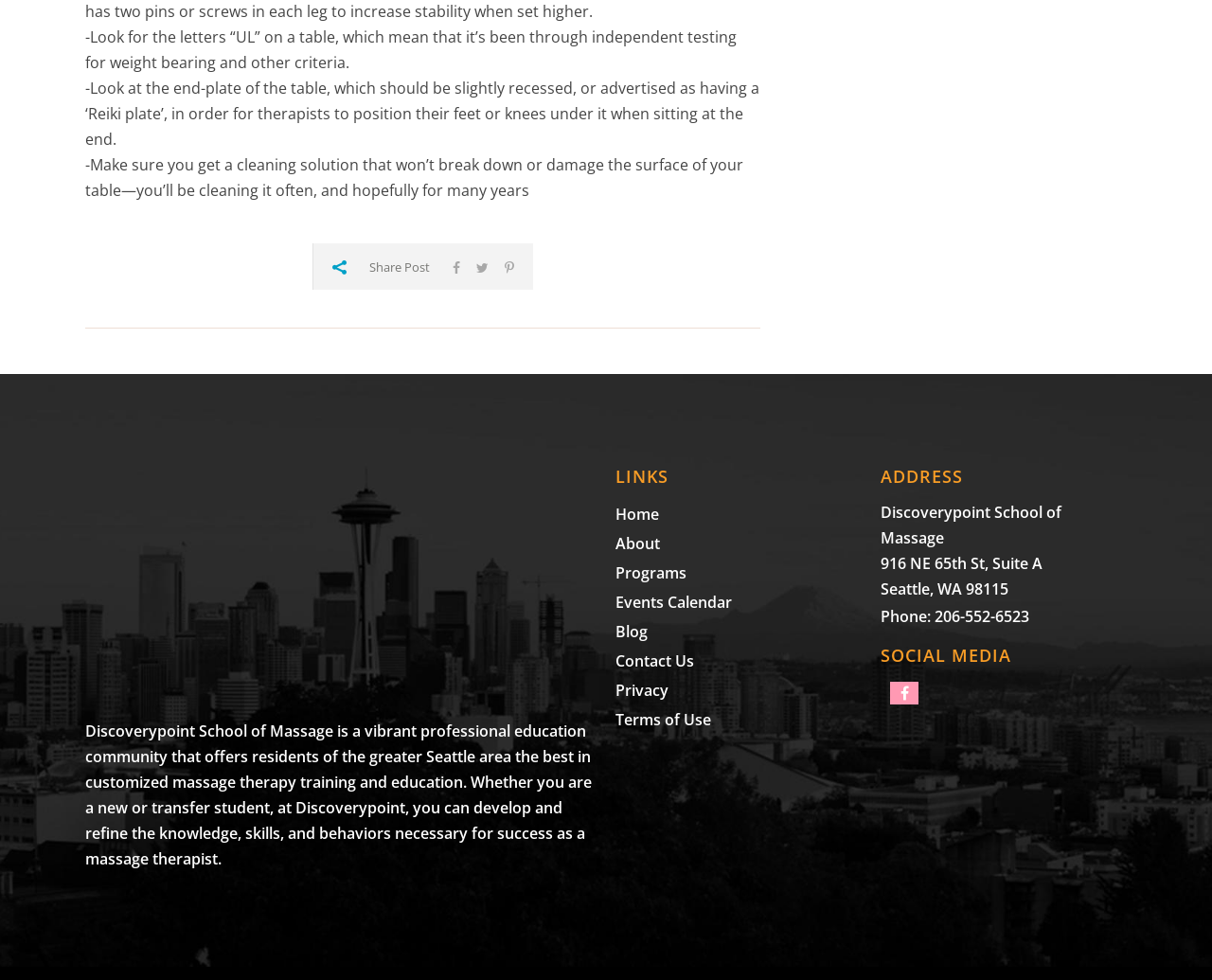Highlight the bounding box coordinates of the element that should be clicked to carry out the following instruction: "Visit the 'Home' page". The coordinates must be given as four float numbers ranging from 0 to 1, i.e., [left, top, right, bottom].

[0.508, 0.51, 0.544, 0.54]